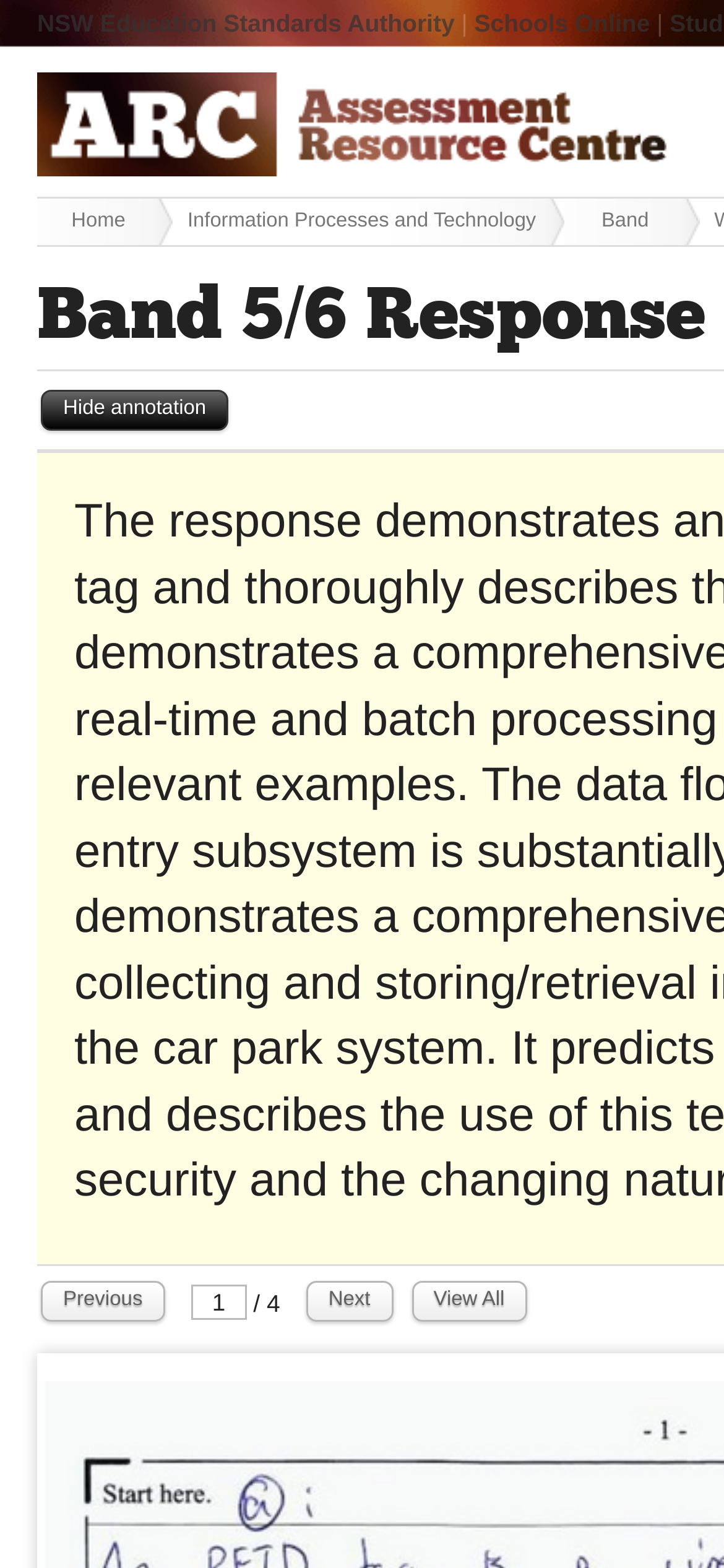Can you give a detailed response to the following question using the information from the image? How many links are there in the top navigation bar?

The top navigation bar contains three links: 'Home', 'Information Processes and Technology', and 'Band'. These links can be found by examining the bounding box coordinates and the text content of the elements.